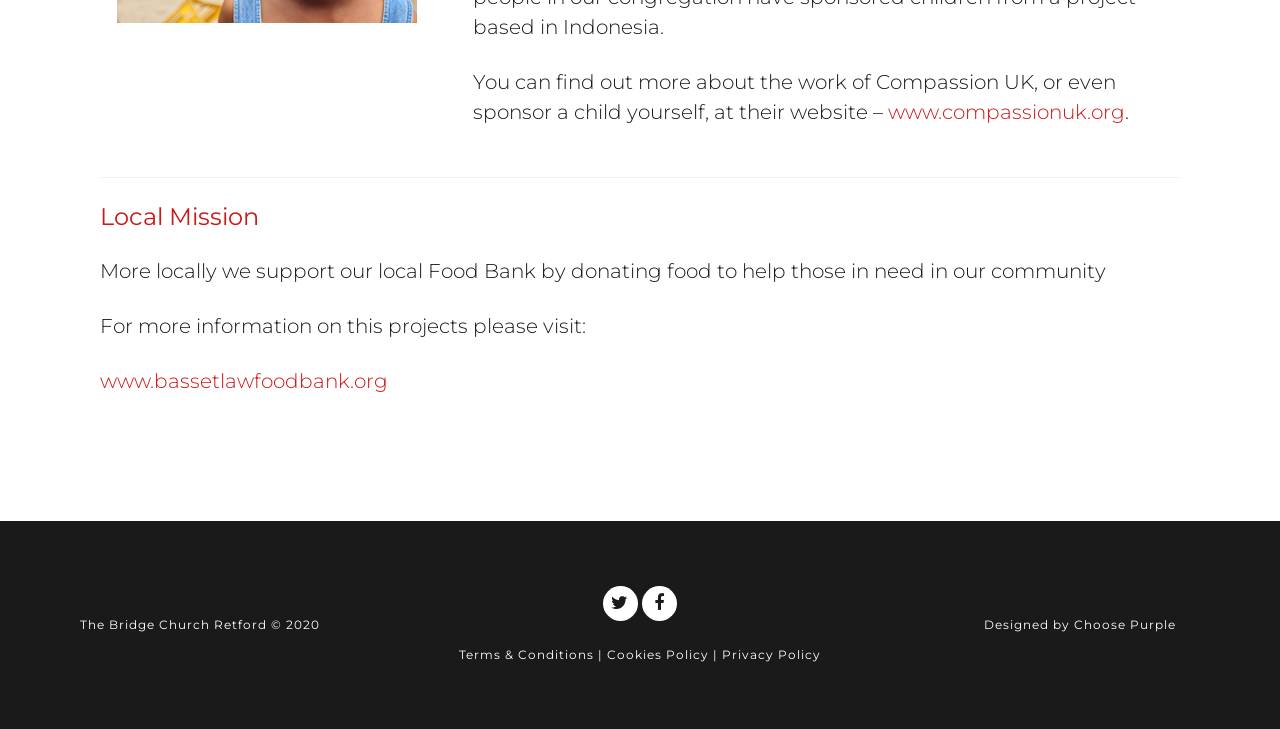Locate the bounding box coordinates of the element I should click to achieve the following instruction: "check Privacy Policy".

[0.564, 0.888, 0.641, 0.908]